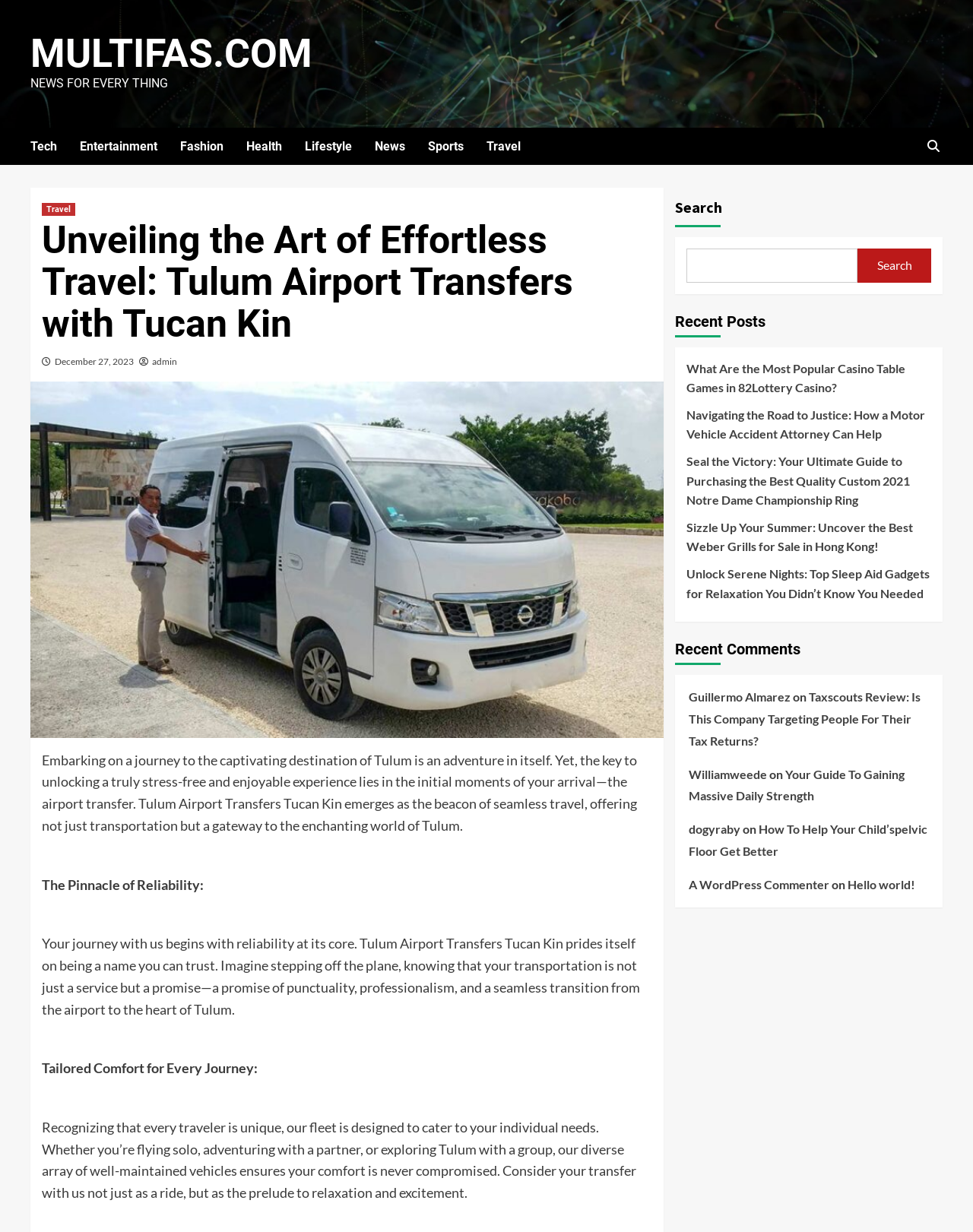Determine the bounding box coordinates for the clickable element required to fulfill the instruction: "Read the article 'What Are the Most Popular Casino Table Games in 82Lottery Casino?'". Provide the coordinates as four float numbers between 0 and 1, i.e., [left, top, right, bottom].

[0.705, 0.291, 0.957, 0.329]